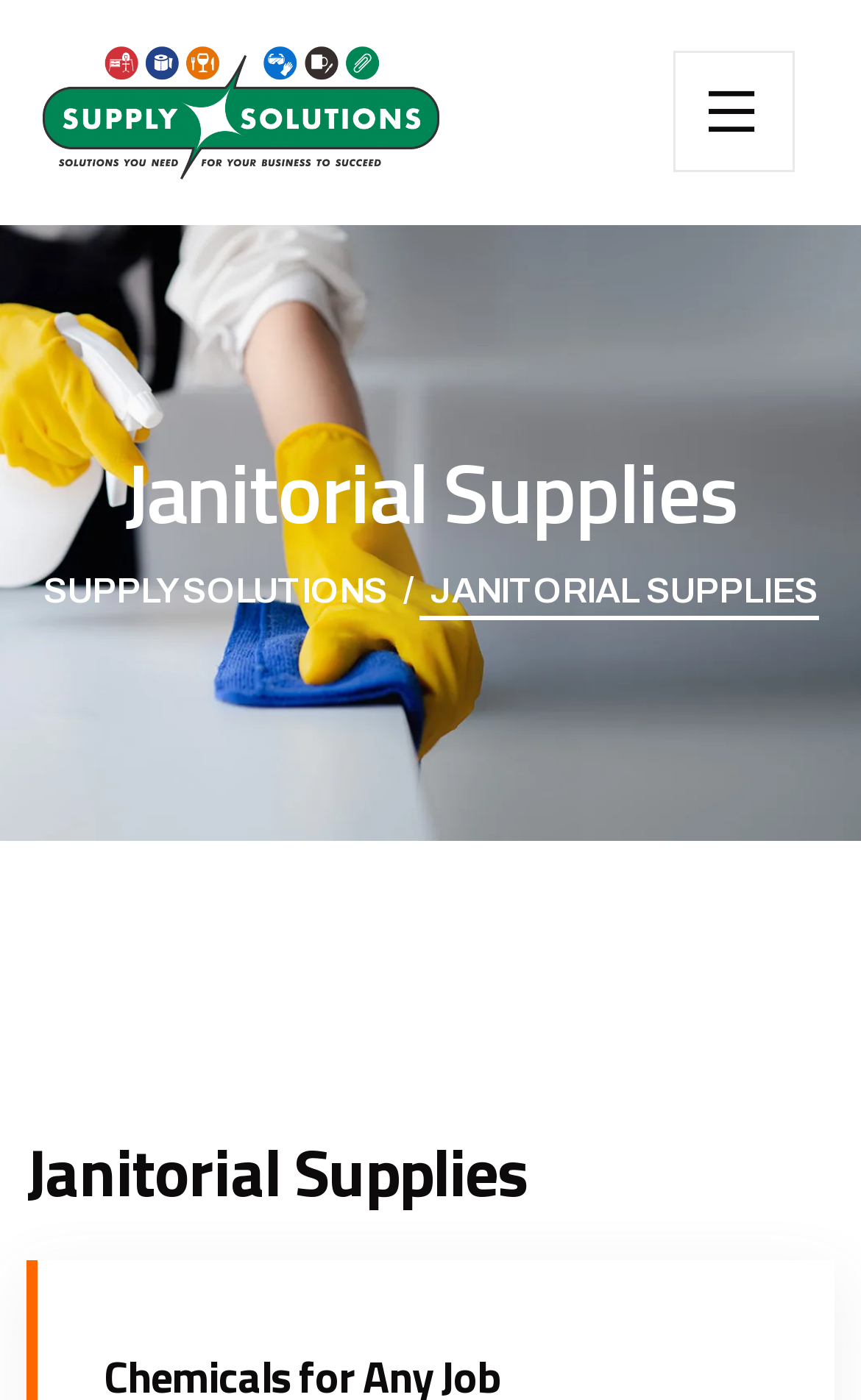Use a single word or phrase to answer the question:
What is the logo of the website?

logo